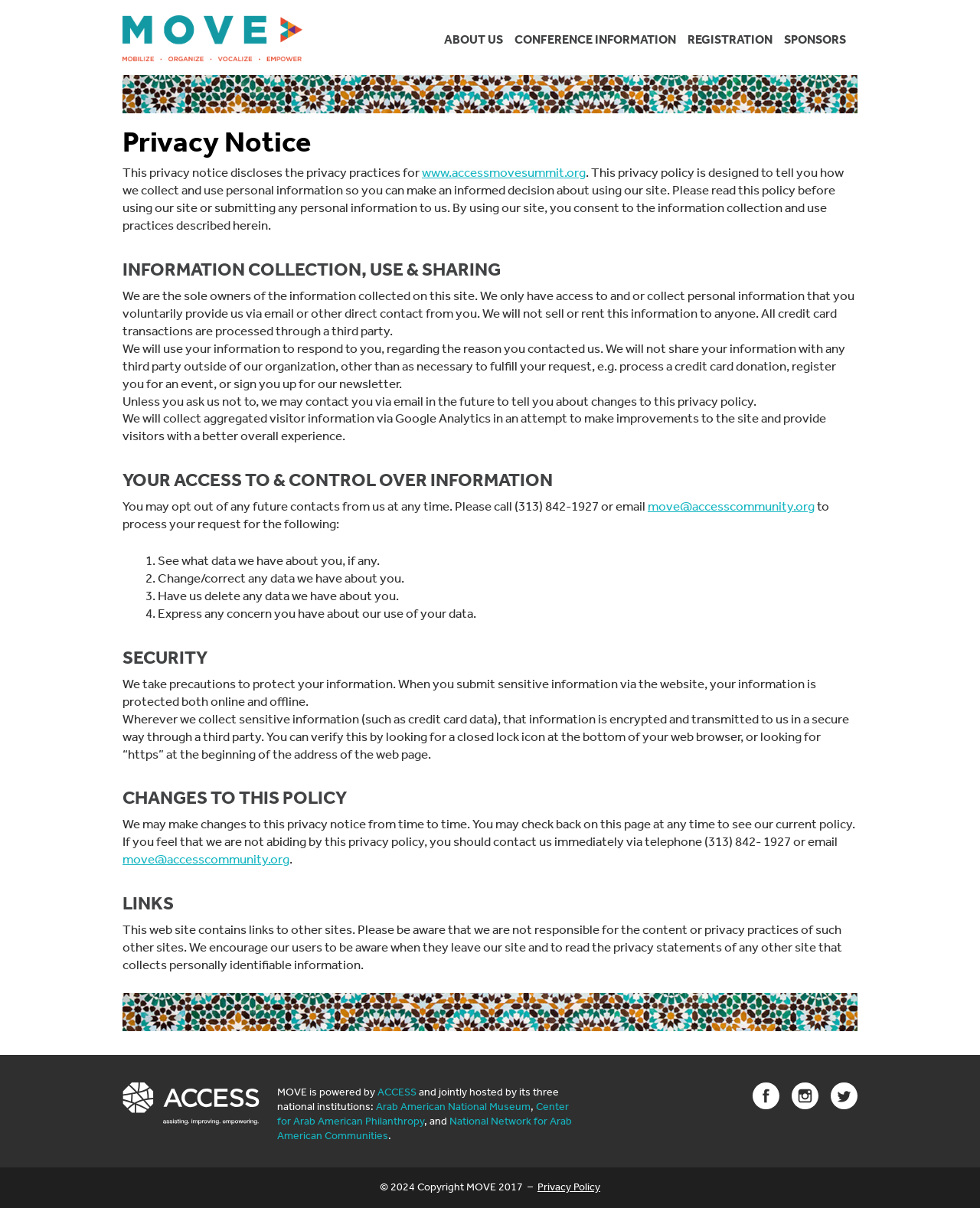How is sensitive information protected on this website?
Based on the content of the image, thoroughly explain and answer the question.

According to the 'SECURITY' section, sensitive information is protected on this website through encryption and secure transmission, as indicated by the closed lock icon at the bottom of the web browser or the 'https' at the beginning of the web page address.